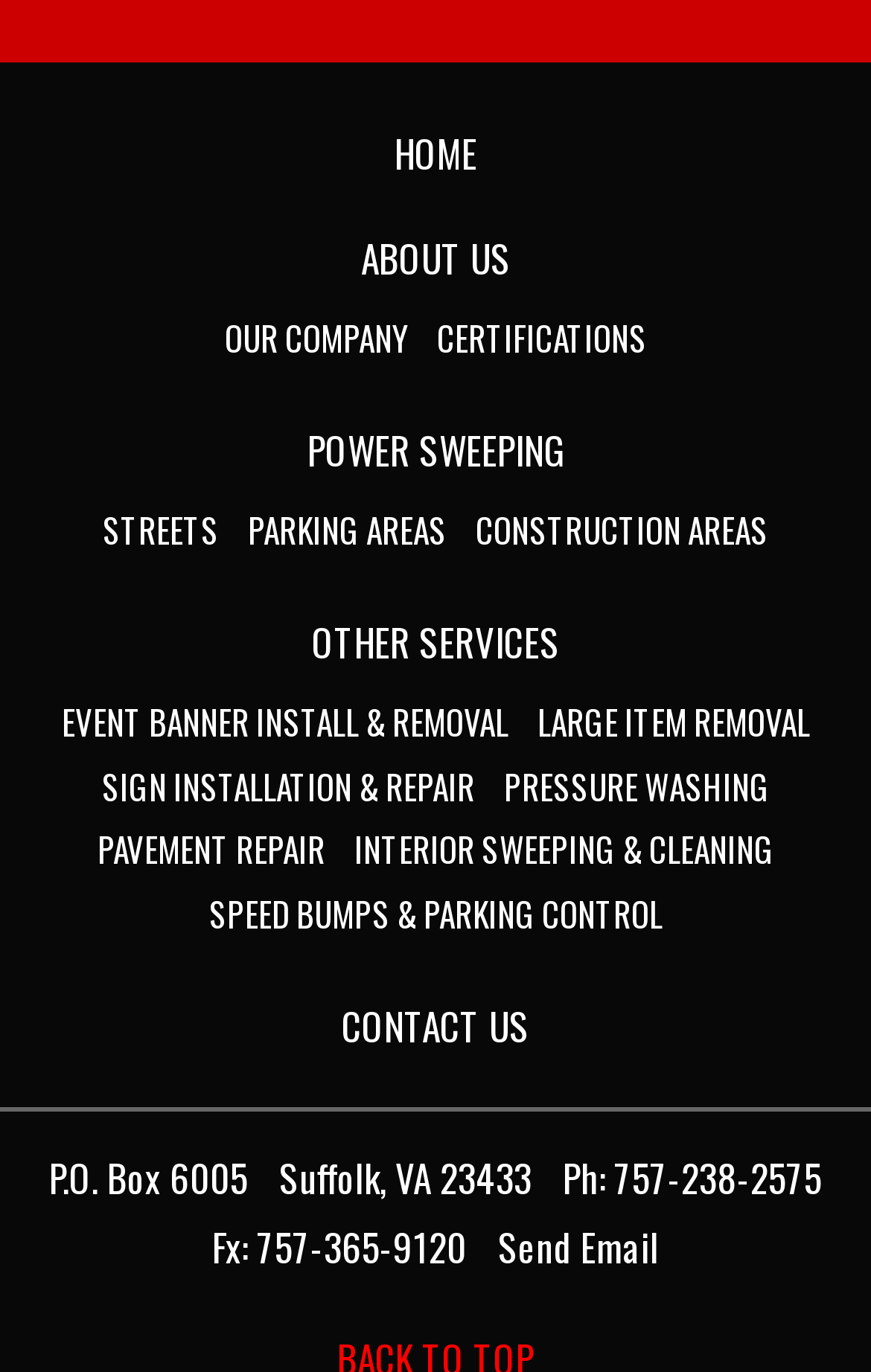Point out the bounding box coordinates of the section to click in order to follow this instruction: "contact us".

[0.392, 0.727, 0.608, 0.768]